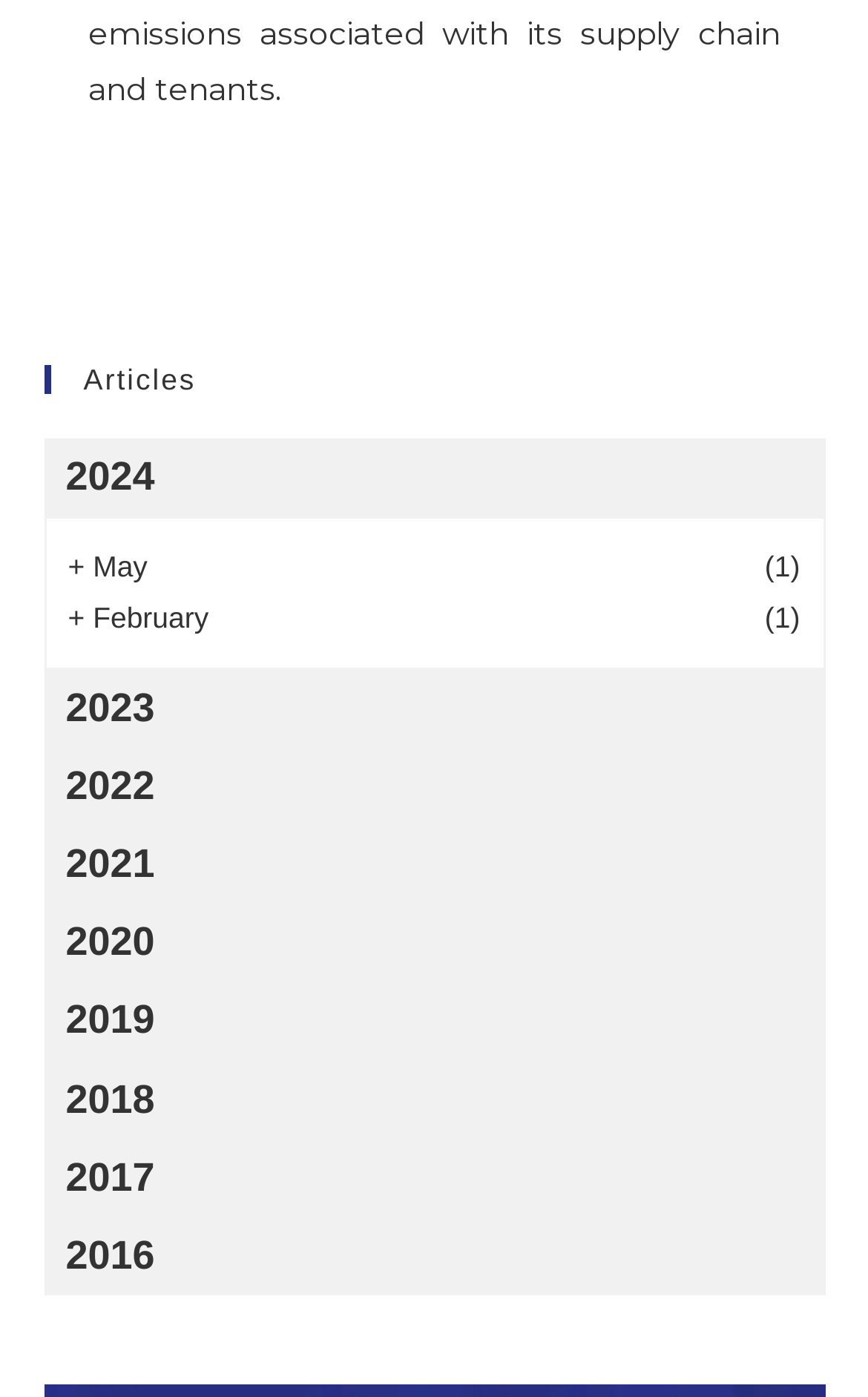Using the provided element description: "+ May (1)", identify the bounding box coordinates. The coordinates should be four floats between 0 and 1 in the order [left, top, right, bottom].

[0.078, 0.387, 0.922, 0.424]